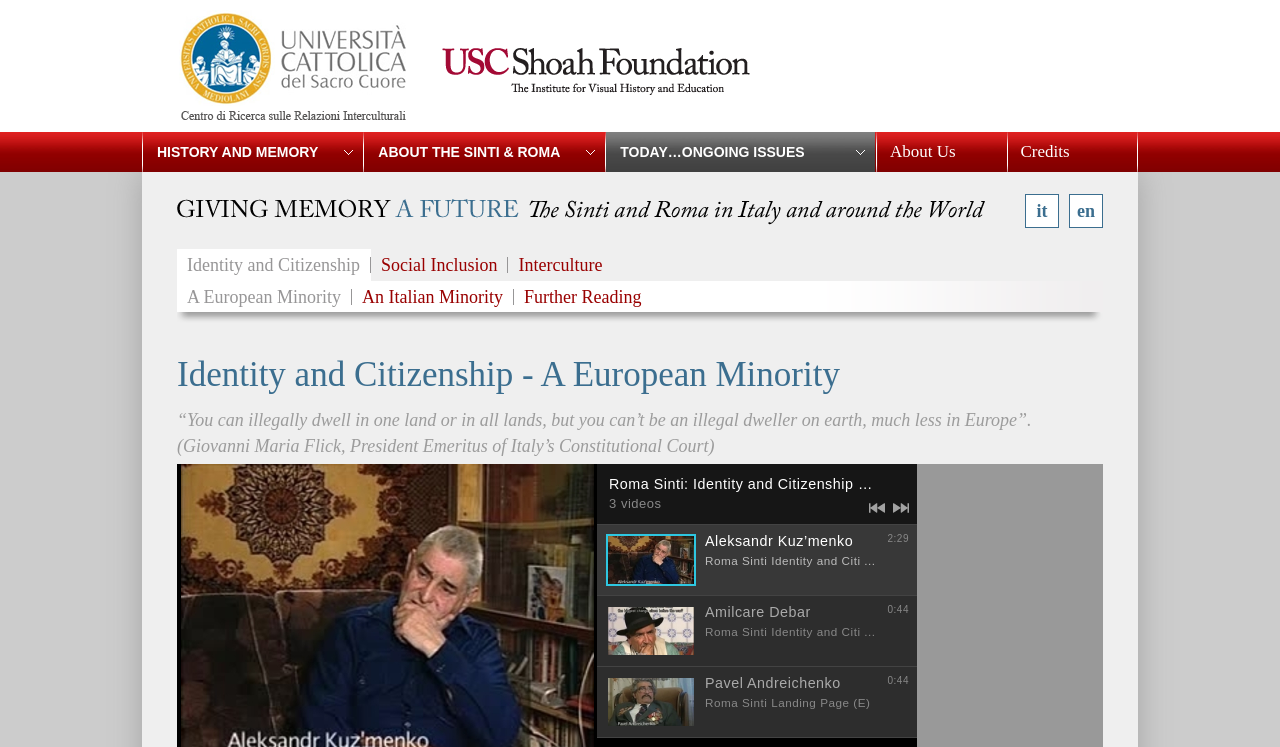What is the topic of the current page?
Give a comprehensive and detailed explanation for the question.

The topic of the current page can be determined by looking at the heading 'Identity and Citizenship - A European Minority' which is located in the middle of the webpage.